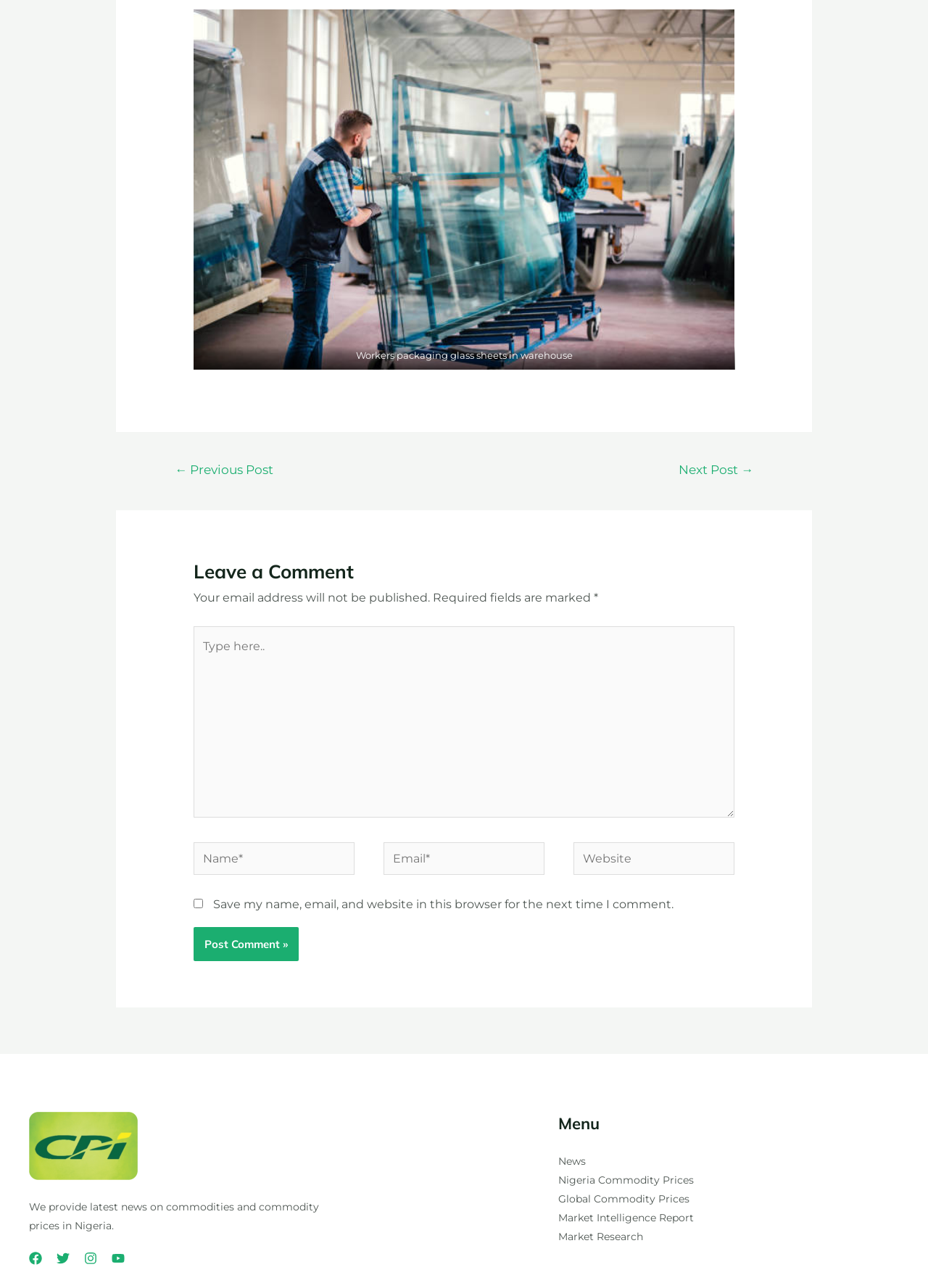Please reply with a single word or brief phrase to the question: 
How many social media links are in the footer?

4